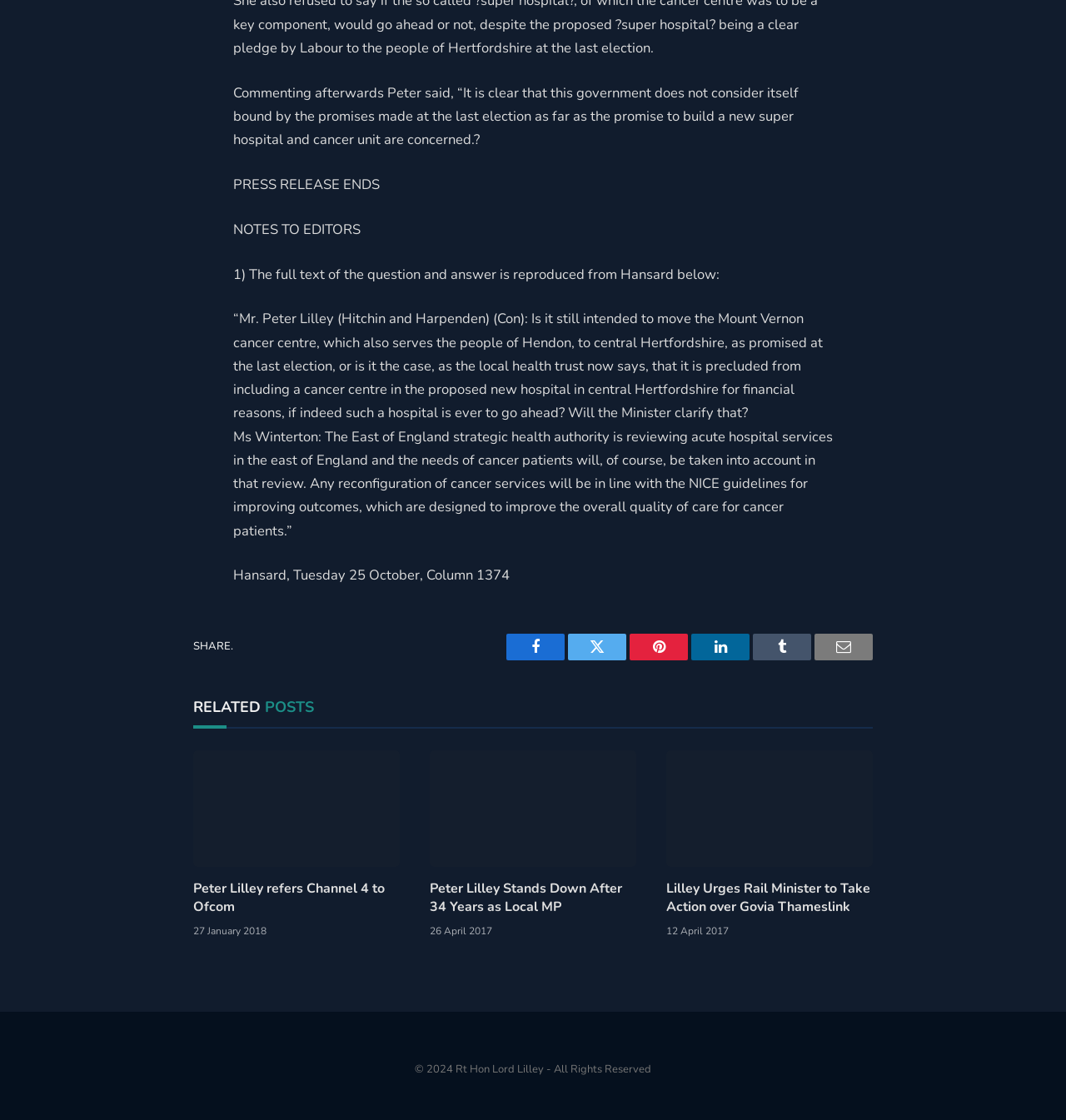What is the date of the latest related post?
Please answer the question with as much detail and depth as you can.

The date of the latest related post can be determined by looking at the time stamps of the related posts. The latest post is 'Peter Lilley refers Channel 4 to Ofcom' with a time stamp of '27 January 2018'.